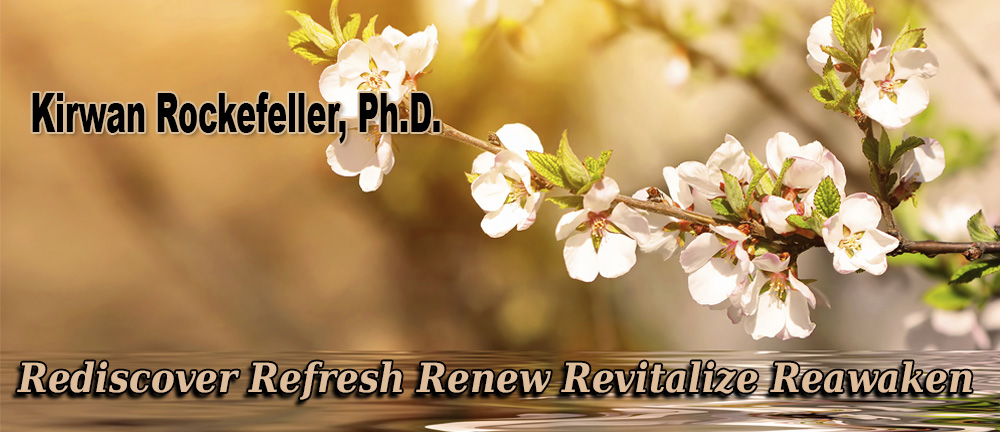Provide your answer to the question using just one word or phrase: What is the profession of Kirwan Rockefeller?

Ph.D.